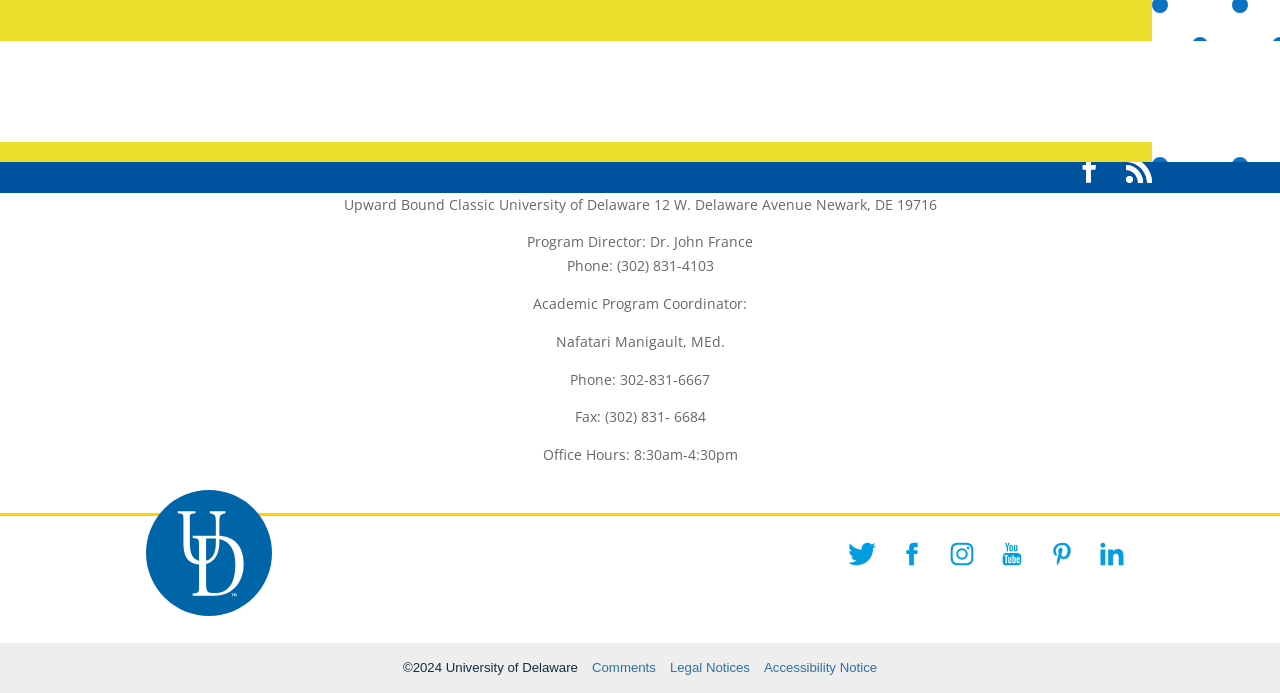Using the elements shown in the image, answer the question comprehensively: Who is the Program Director of Upward Bound Classic University of Delaware?

I found the Program Director's name by looking at the StaticText element with the content 'Program Director: Dr. John France' which is a part of the Root Element.